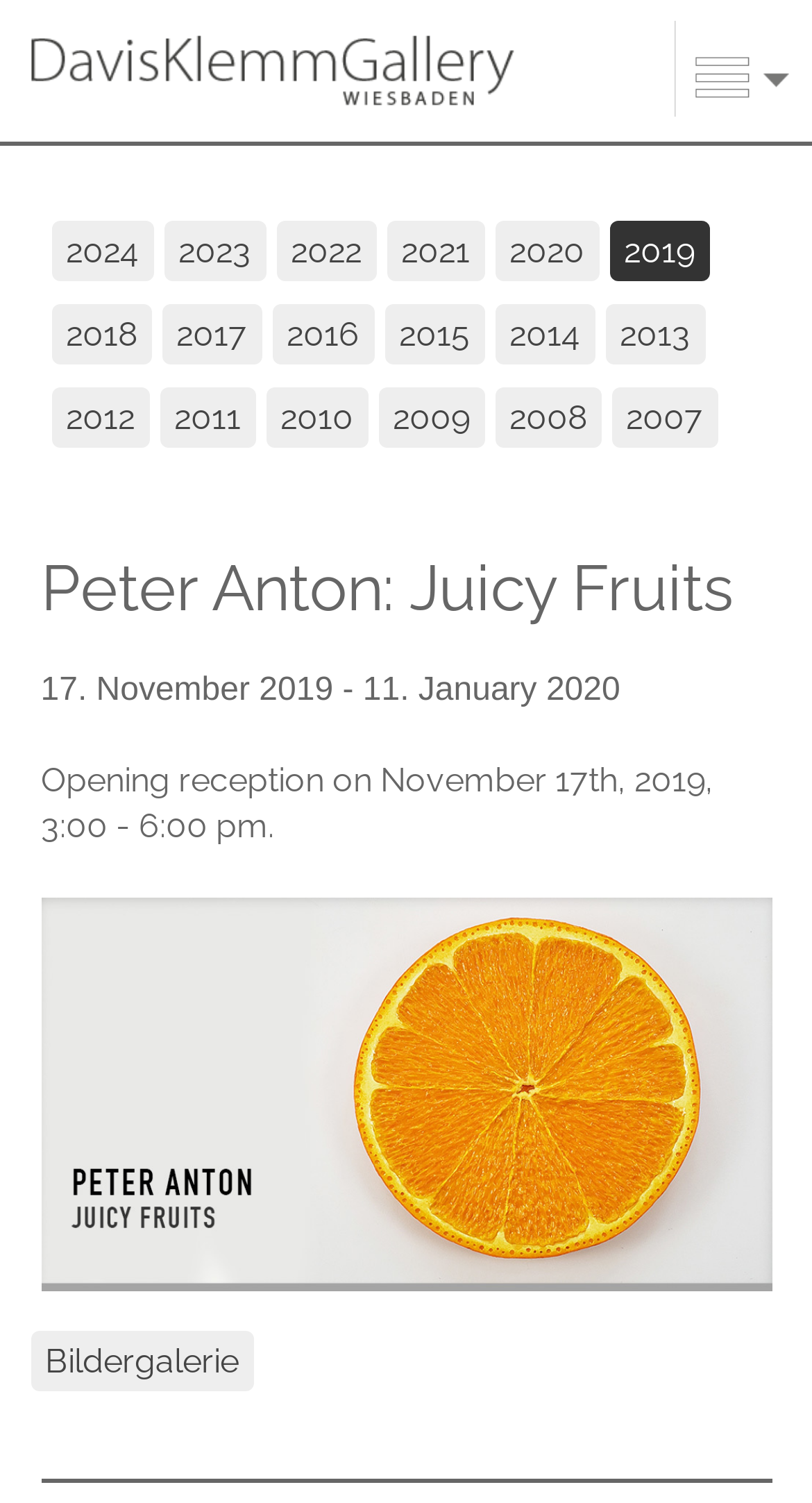Given the webpage screenshot and the description, determine the bounding box coordinates (top-left x, top-left y, bottom-right x, bottom-right y) that define the location of the UI element matching this description: 2015

[0.473, 0.202, 0.596, 0.242]